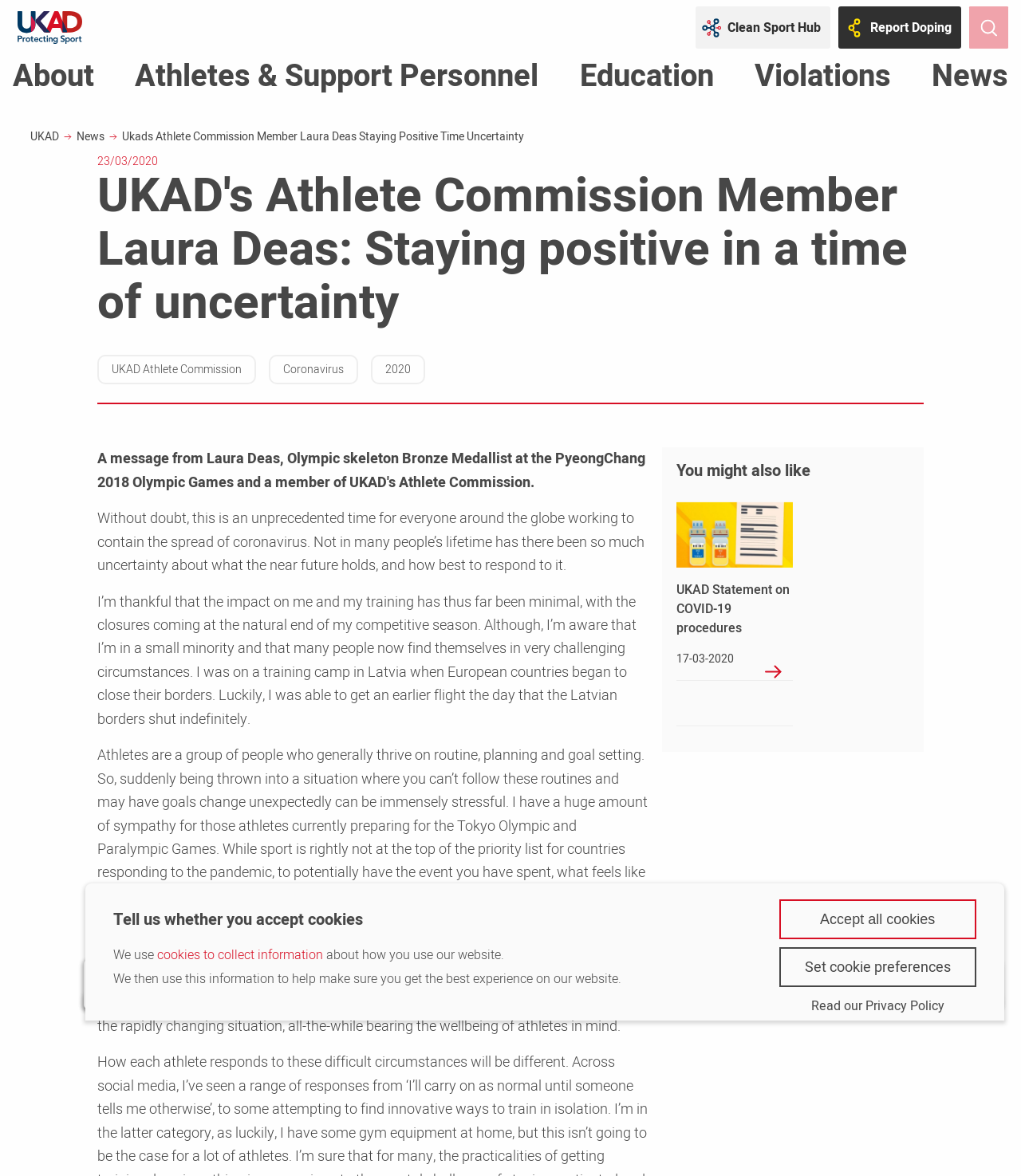Please determine the bounding box coordinates of the clickable area required to carry out the following instruction: "Go to the Clean Sport Hub". The coordinates must be four float numbers between 0 and 1, represented as [left, top, right, bottom].

[0.681, 0.005, 0.813, 0.041]